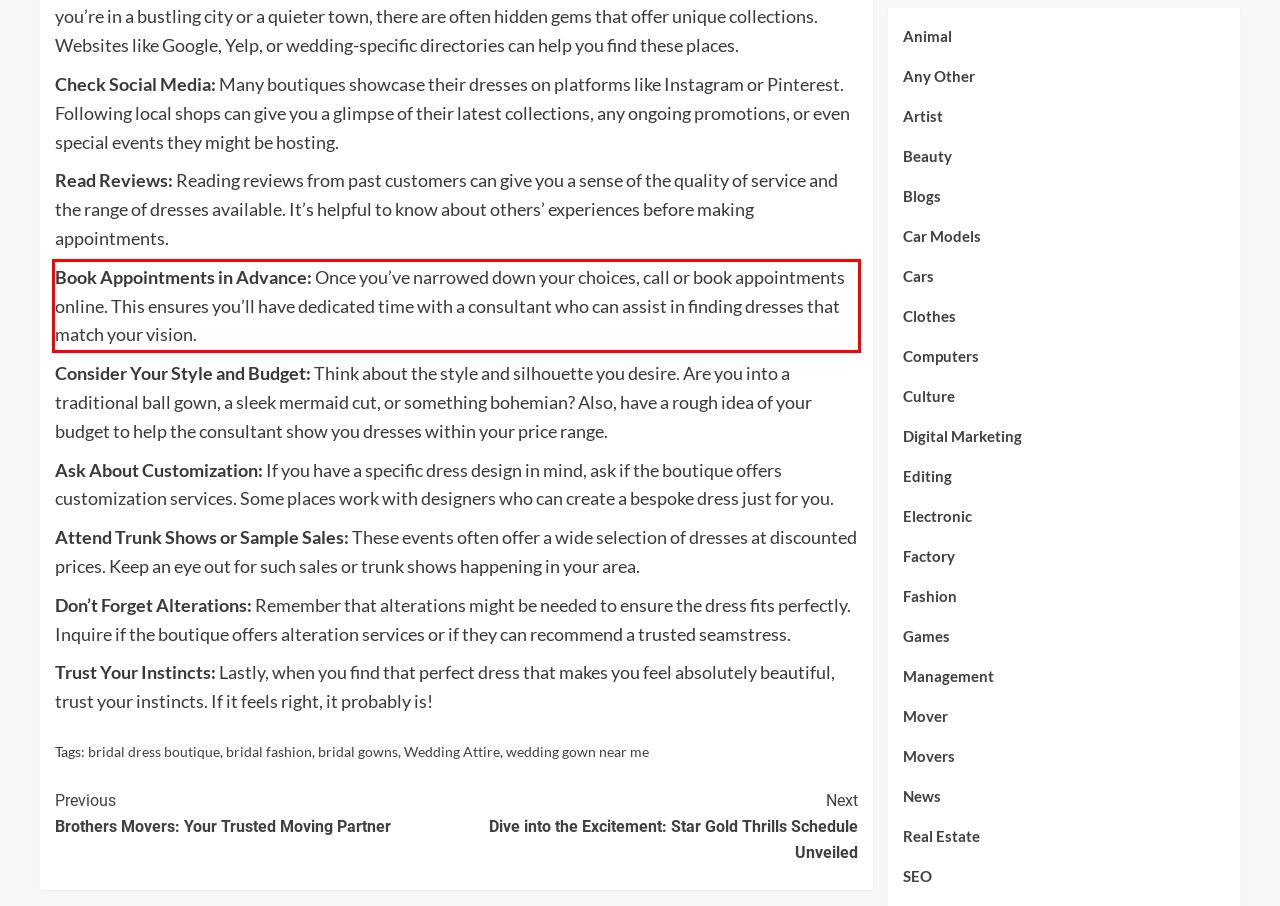By examining the provided screenshot of a webpage, recognize the text within the red bounding box and generate its text content.

Book Appointments in Advance: Once you’ve narrowed down your choices, call or book appointments online. This ensures you’ll have dedicated time with a consultant who can assist in finding dresses that match your vision.